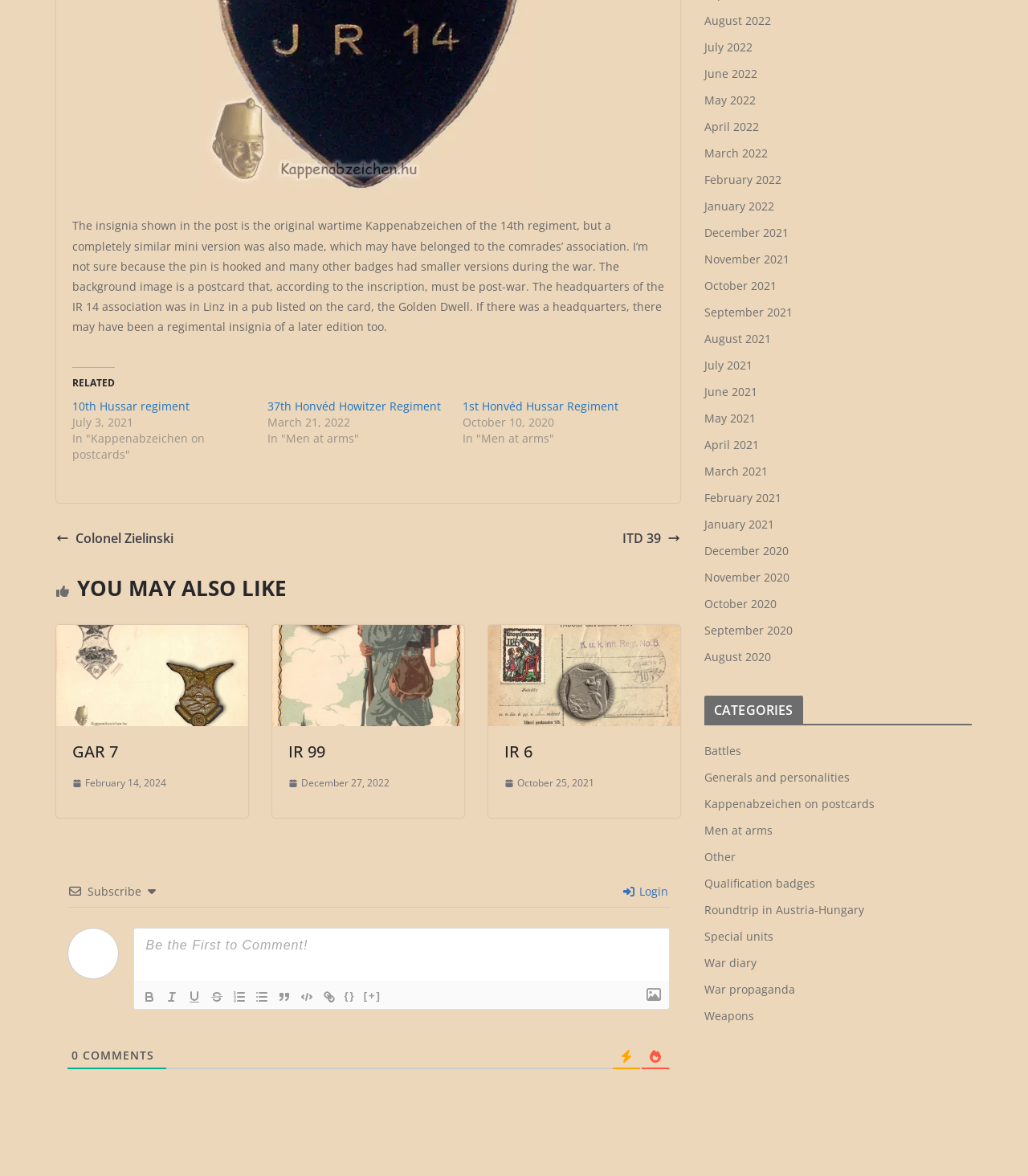Please locate the bounding box coordinates of the element that should be clicked to complete the given instruction: "go to the homepage".

None